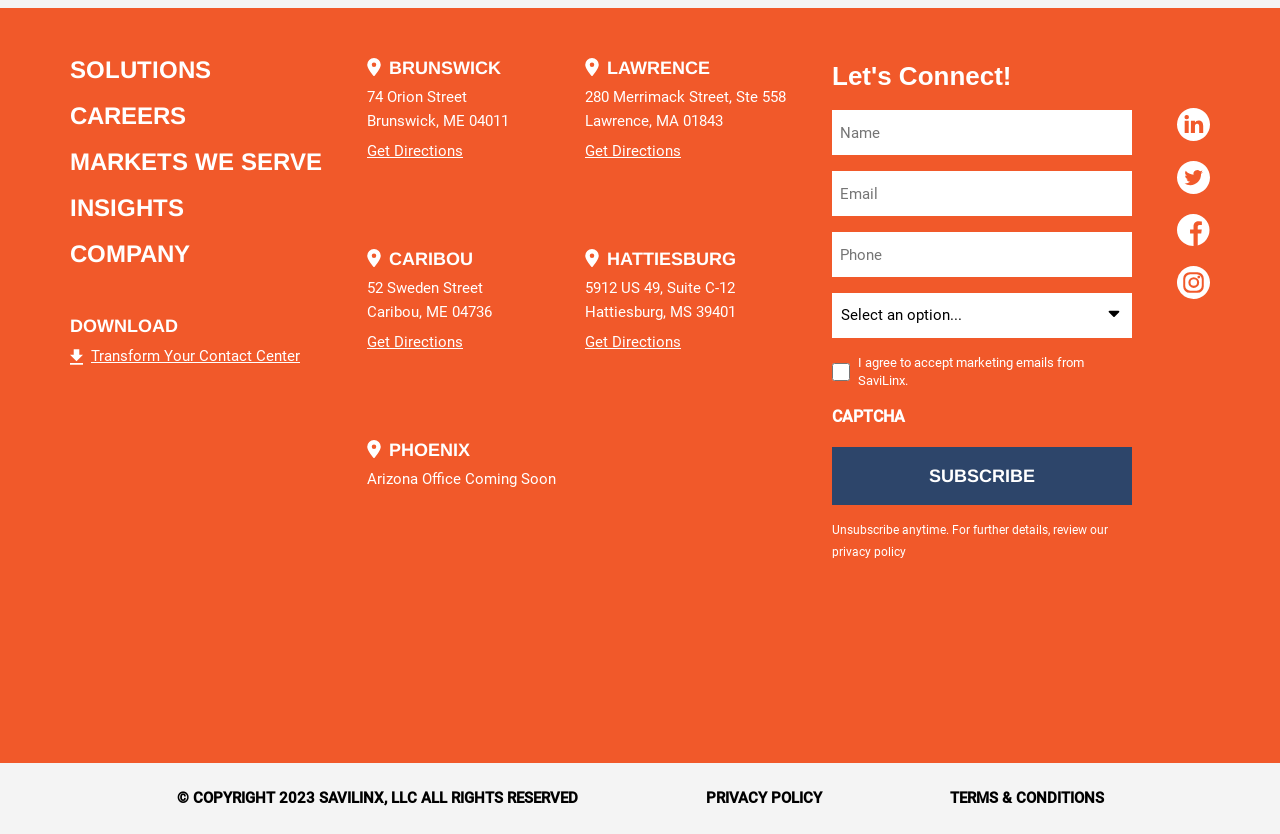What is the company name?
Analyze the image and provide a thorough answer to the question.

The company name is SaviLinx, which can be found in the top-right corner of the webpage, specifically in the text 'BRUNSWICK' and other locations.